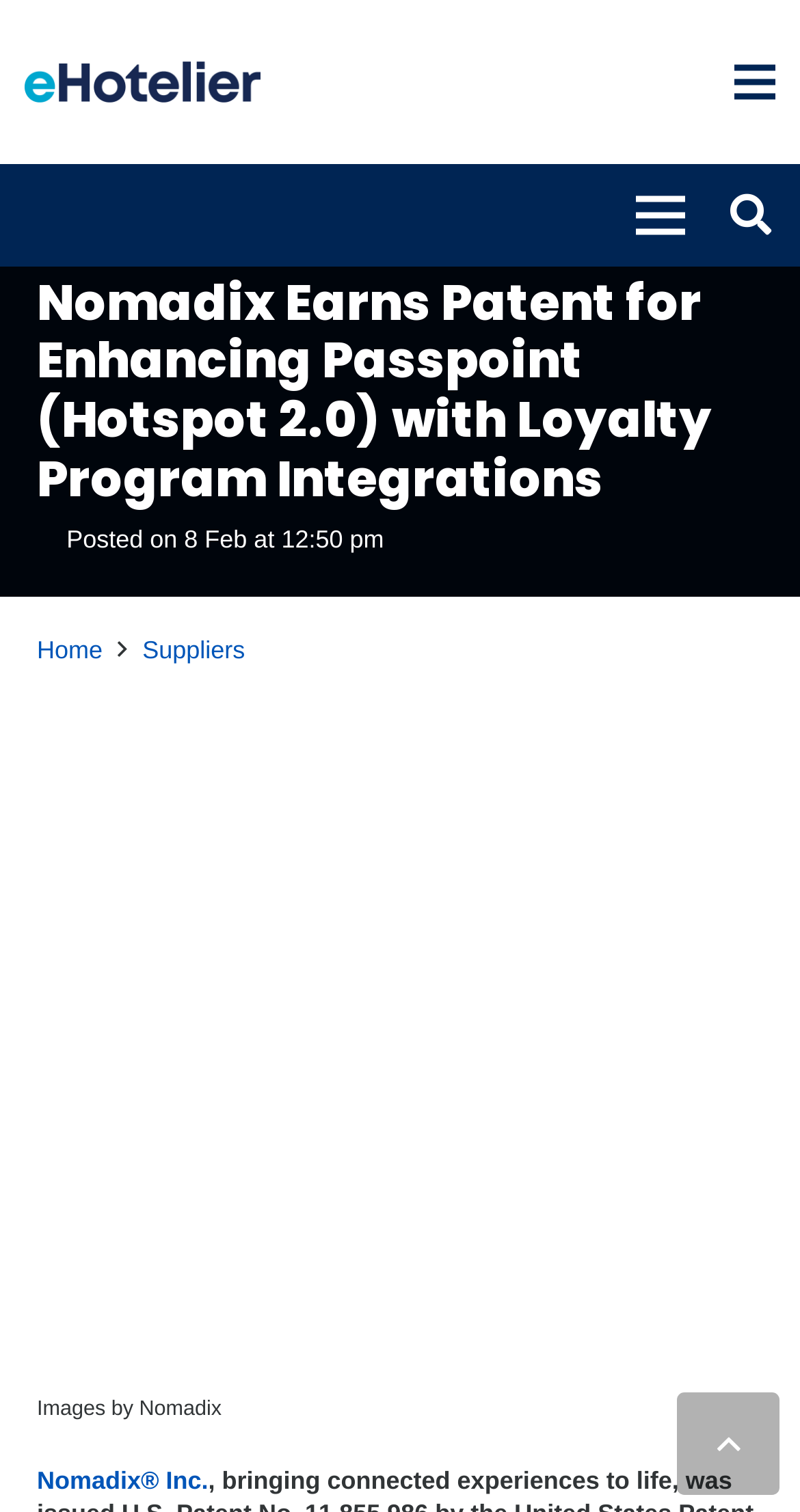Elaborate on the different components and information displayed on the webpage.

The webpage appears to be a news article or press release from Nomadix Inc. The top-left corner of the page features an eHotelier logo, which is a link. On the top-right corner, there are two "Menu" links and a "Search" button. 

Below the top navigation, the main content of the page begins with a heading that reads "Nomadix Earns Patent for Enhancing Passpoint (Hotspot 2.0) with Loyalty Program Integrations". This heading is followed by a timestamp indicating when the article was posted, which is February 8, 2024, at 12:50:19 Australia/Sydney time.

Underneath the timestamp, there are three links: "Home", "Suppliers", and another "Nomadix" link. The main content of the article is accompanied by a large figure that takes up most of the page's width, with a caption that reads "Images by Nomadix". The figure is described by a link to Nomadix.

At the very bottom of the page, there is a "Back to top" button.